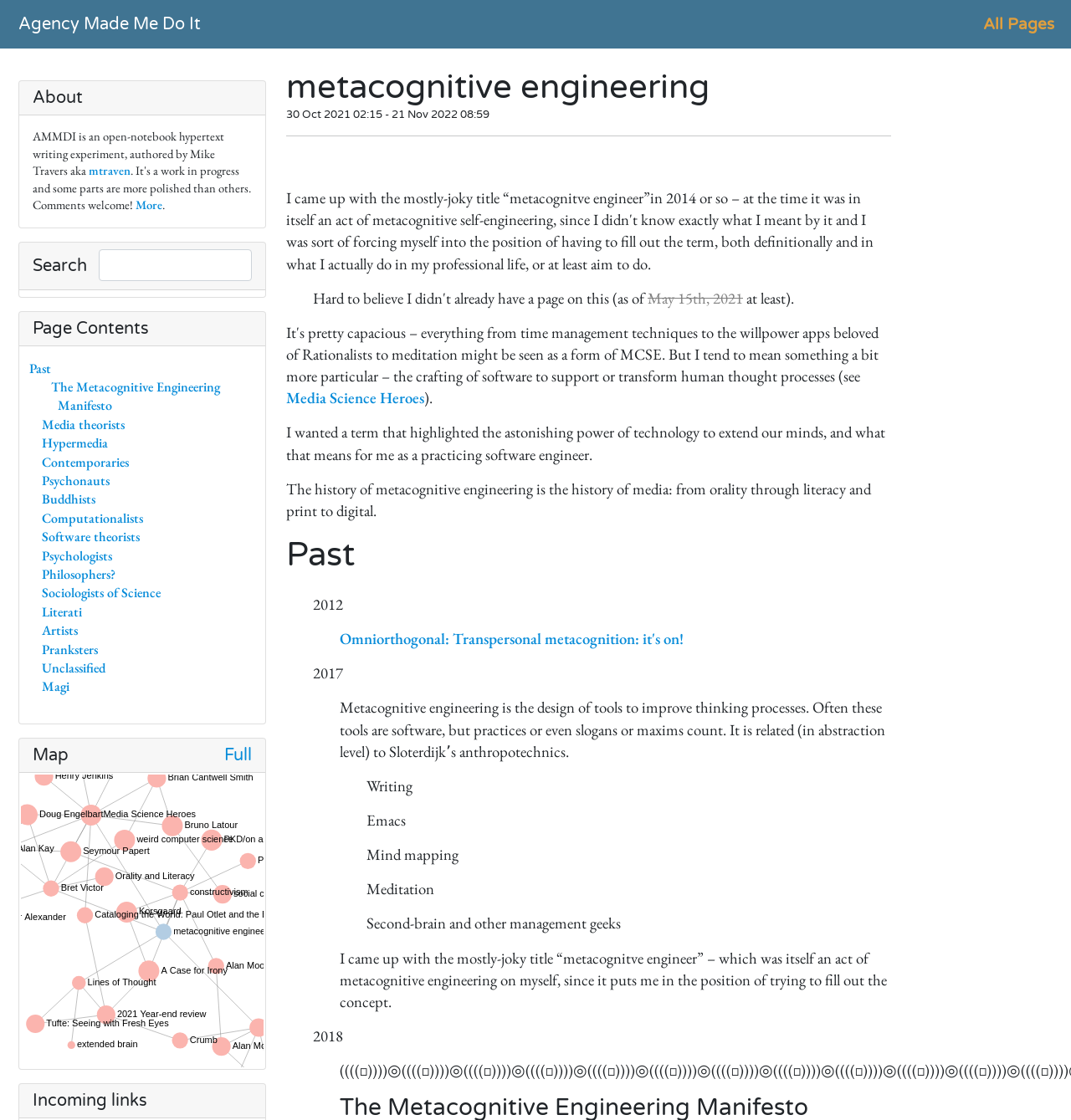What is the author's name?
Answer the question in as much detail as possible.

The author's name is mentioned in the text 'AMMDI is an open-notebook hypertext writing experiment, authored by Mike Travers aka...' which is located in the StaticText element with bounding box coordinates [0.03, 0.114, 0.209, 0.159].